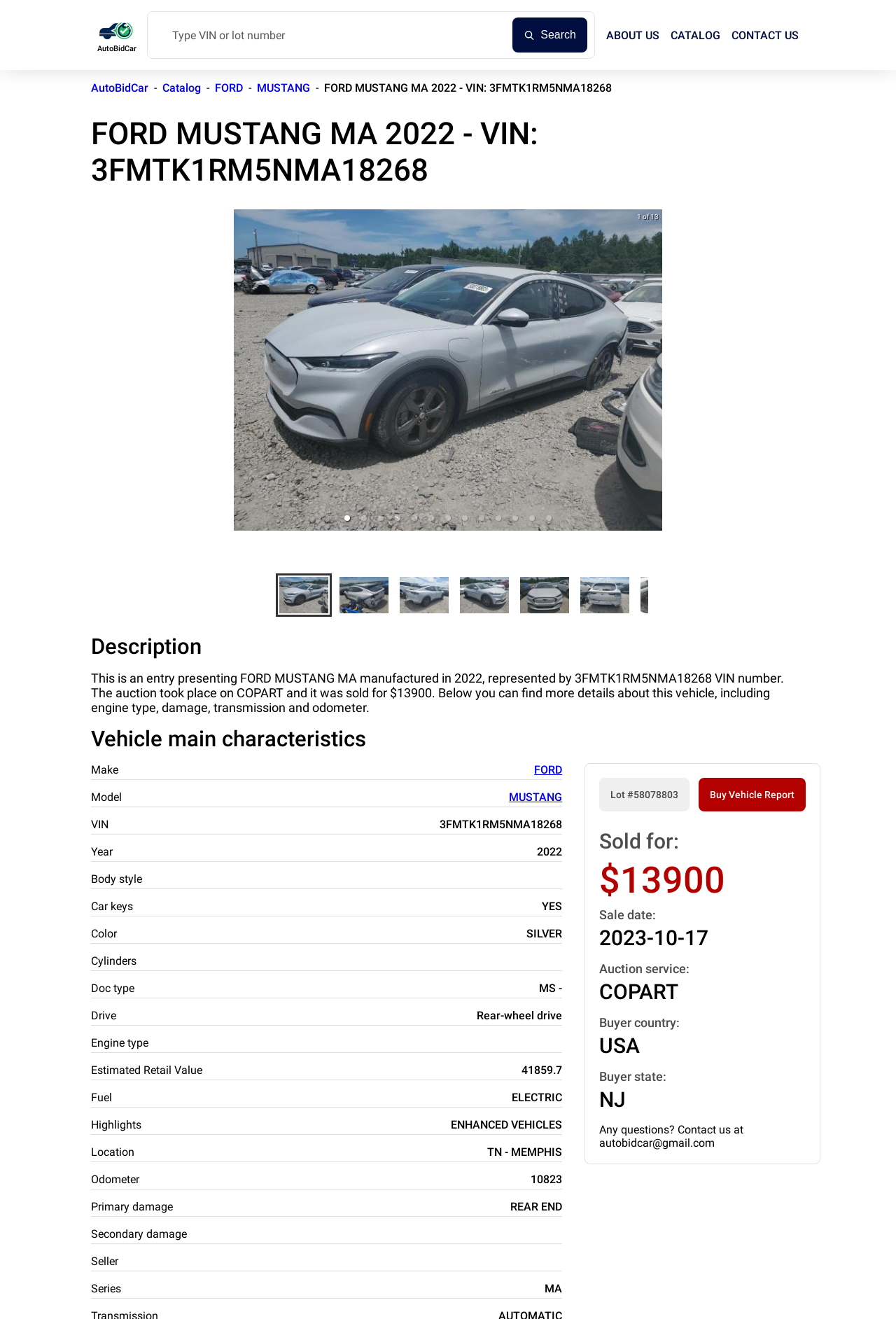Examine the image carefully and respond to the question with a detailed answer: 
What is the model of the car?

The model of the car can be found in the 'Vehicle main characteristics' section, where it is listed as 'Model: MUSTANG'.